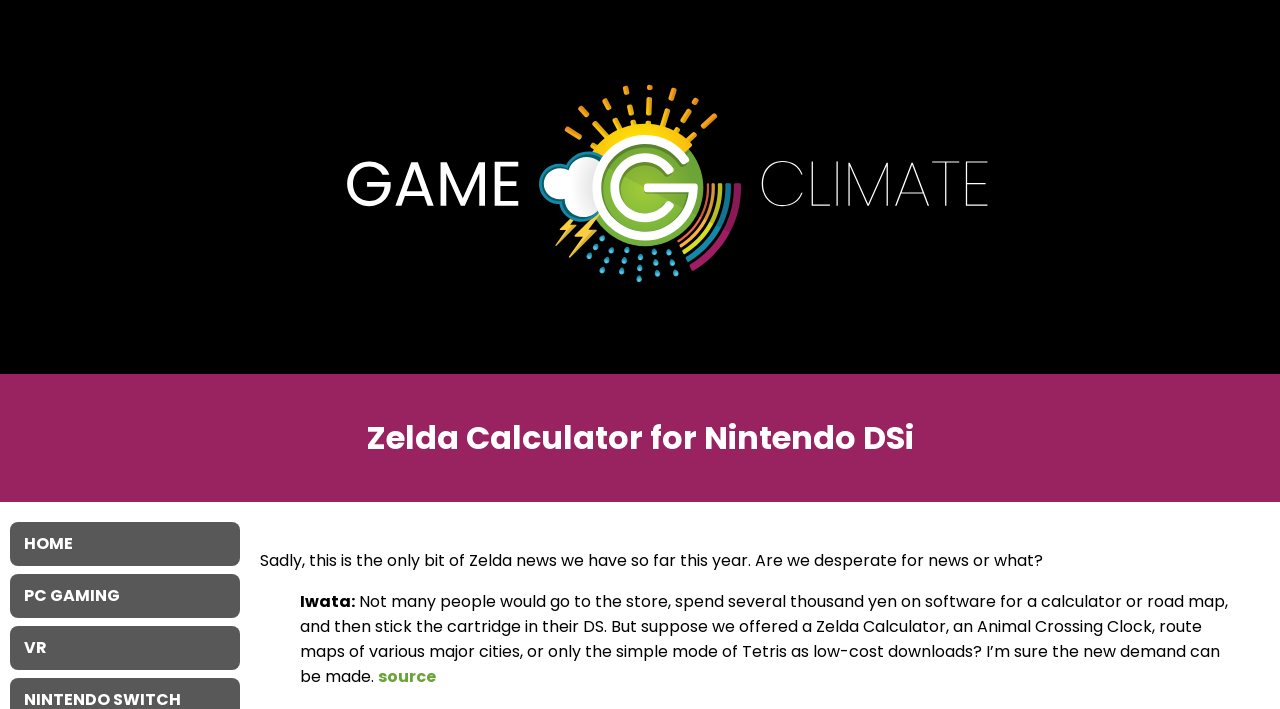Please extract and provide the main headline of the webpage.

Zelda Calculator for Nintendo DSi